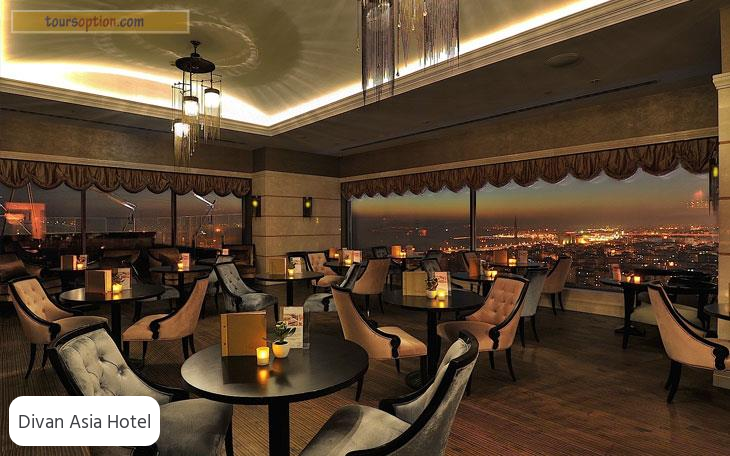What is the source of light on the tables?
Carefully analyze the image and provide a detailed answer to the question.

The caption states that the tables are adorned with soft candlelight, implying that the source of light on the tables is candlelight, which creates a warm and inviting atmosphere.